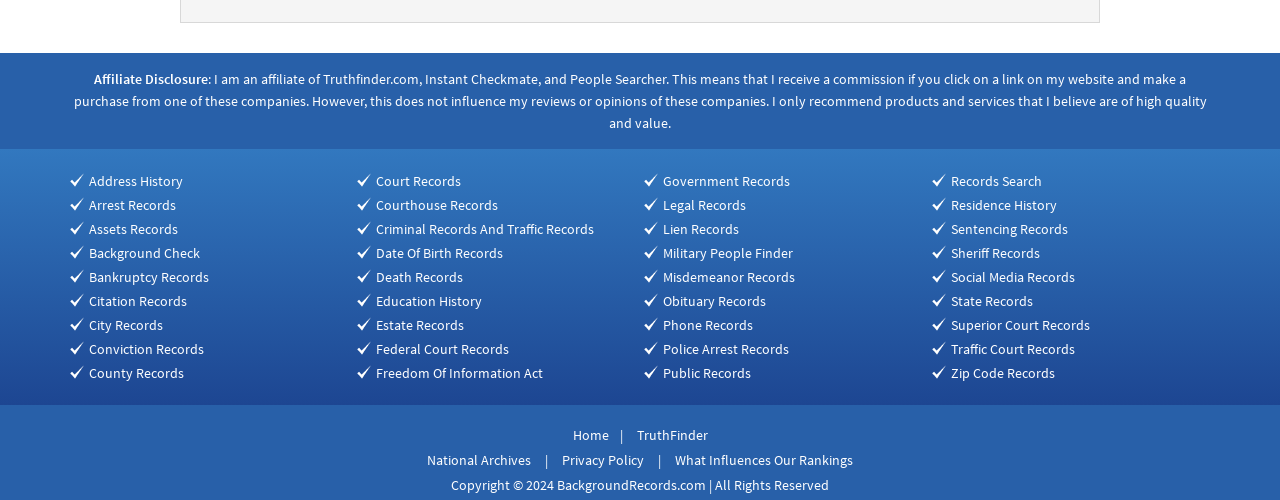Please determine the bounding box coordinates of the area that needs to be clicked to complete this task: 'Click on Privacy Policy'. The coordinates must be four float numbers between 0 and 1, formatted as [left, top, right, bottom].

[0.439, 0.902, 0.505, 0.938]